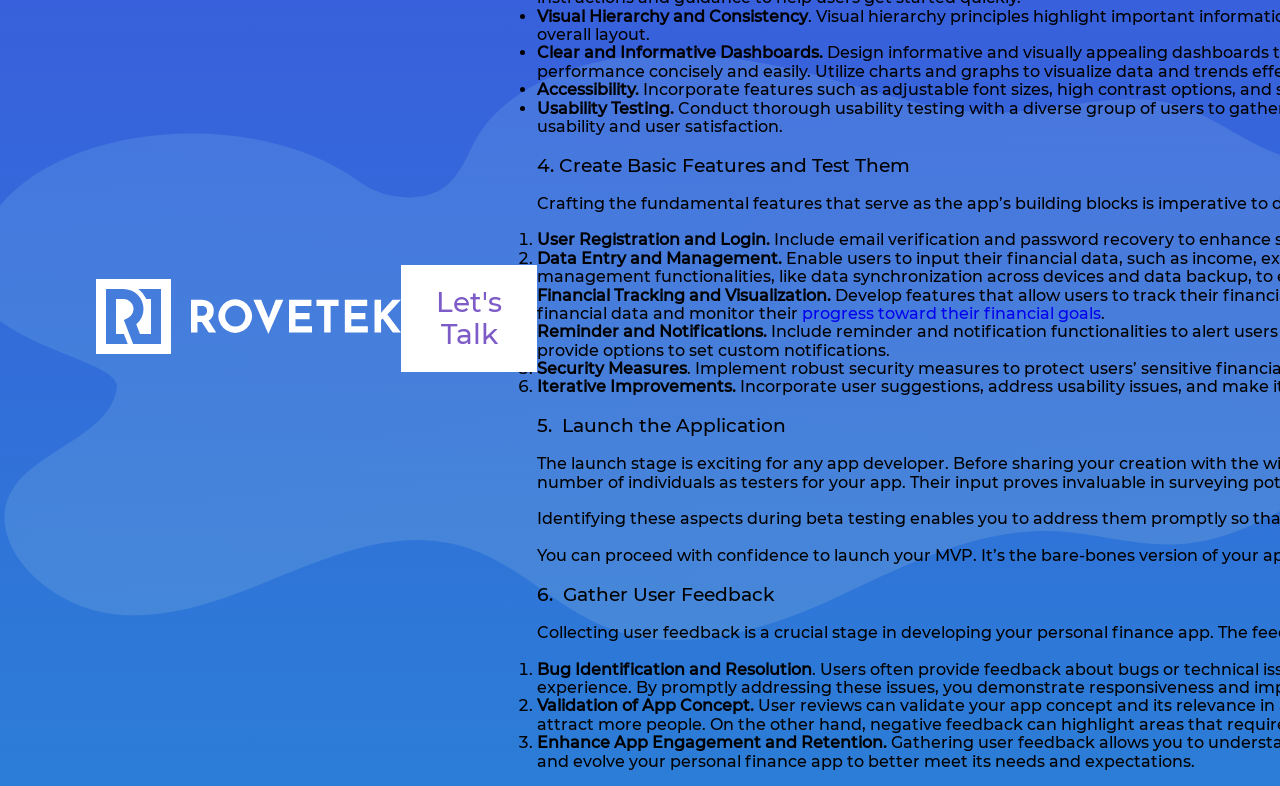How many steps are involved in the iterative improvement process?
Based on the image, answer the question with a single word or brief phrase.

6